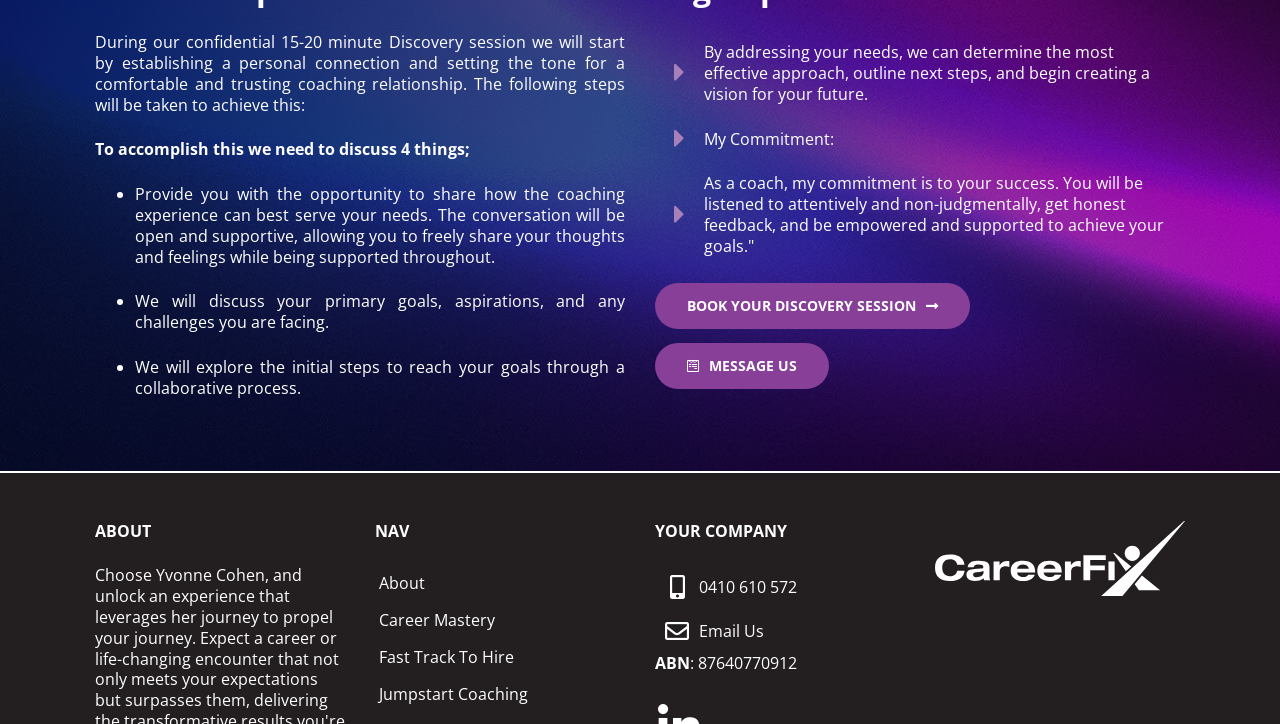What is the purpose of the Discovery session?
Please provide an in-depth and detailed response to the question.

The purpose of the Discovery session is to establish a personal connection and set the tone for a comfortable and trusting coaching relationship, as mentioned in the StaticText element with the text 'During our confidential 15-20 minute Discovery session we will start by establishing a personal connection and setting the tone for a comfortable and trusting coaching relationship.'